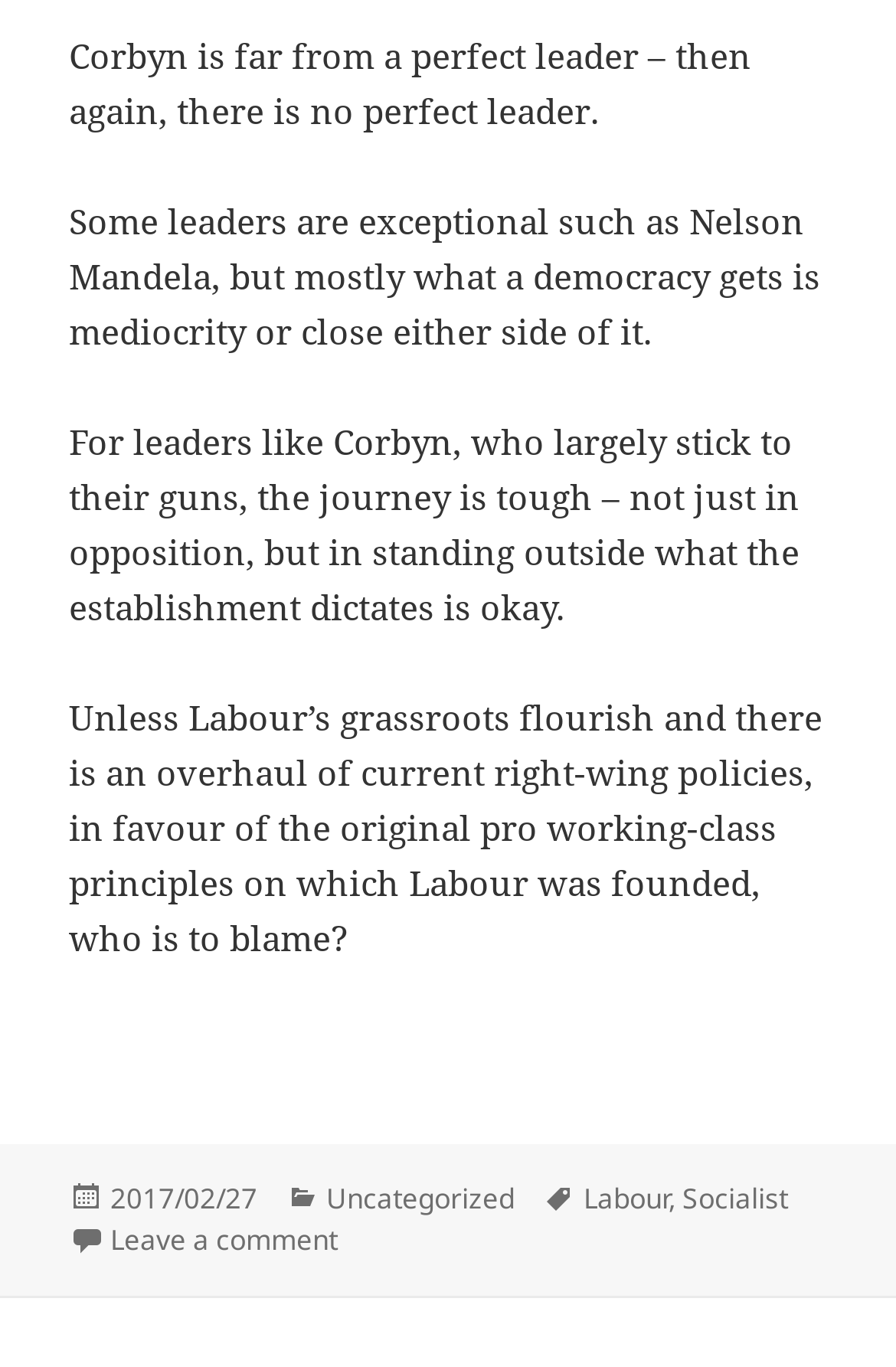From the webpage screenshot, predict the bounding box coordinates (top-left x, top-left y, bottom-right x, bottom-right y) for the UI element described here: Contact us

None